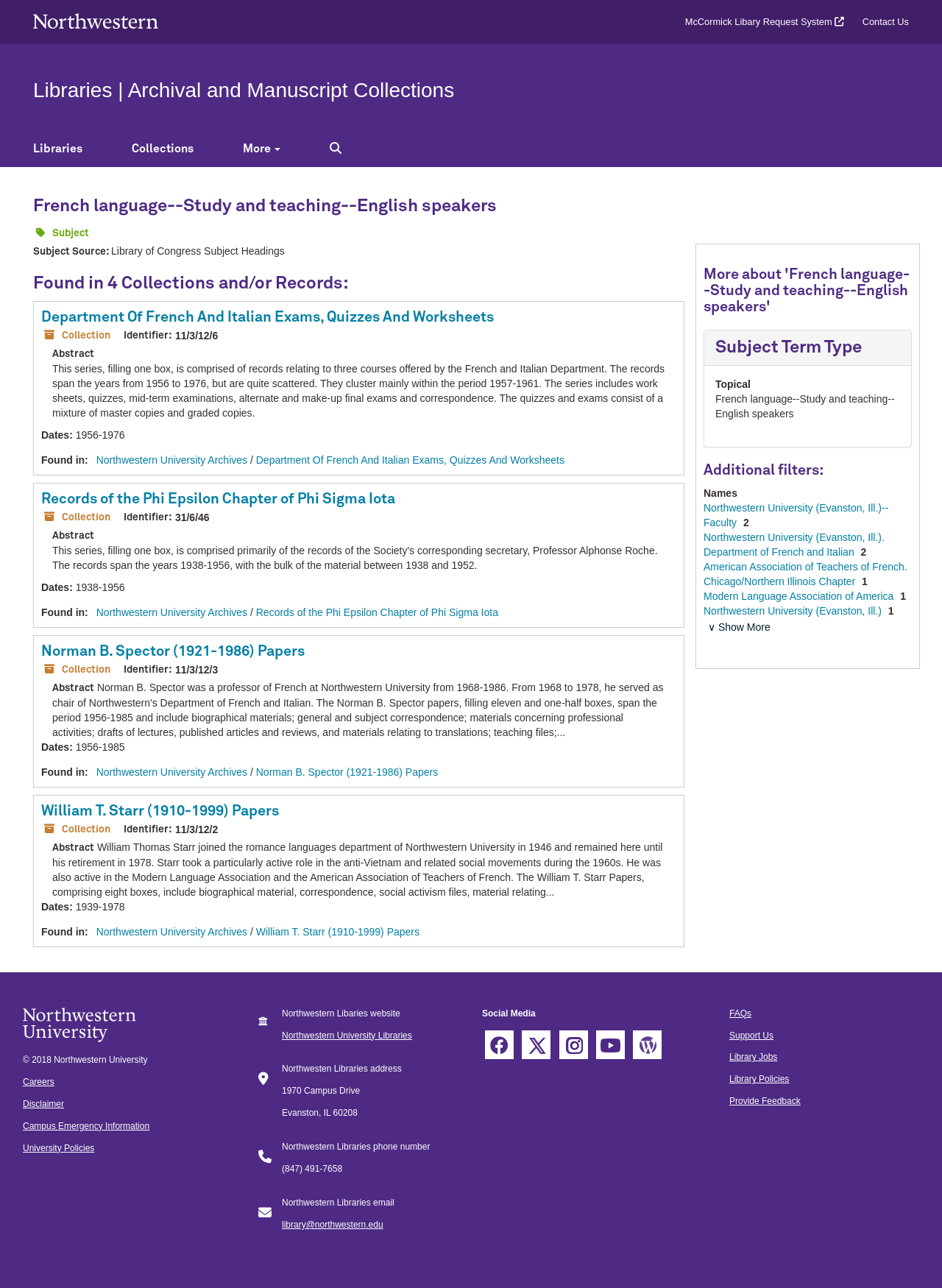Highlight the bounding box coordinates of the element that should be clicked to carry out the following instruction: "dismiss cookie message". The coordinates must be given as four float numbers ranging from 0 to 1, i.e., [left, top, right, bottom].

None